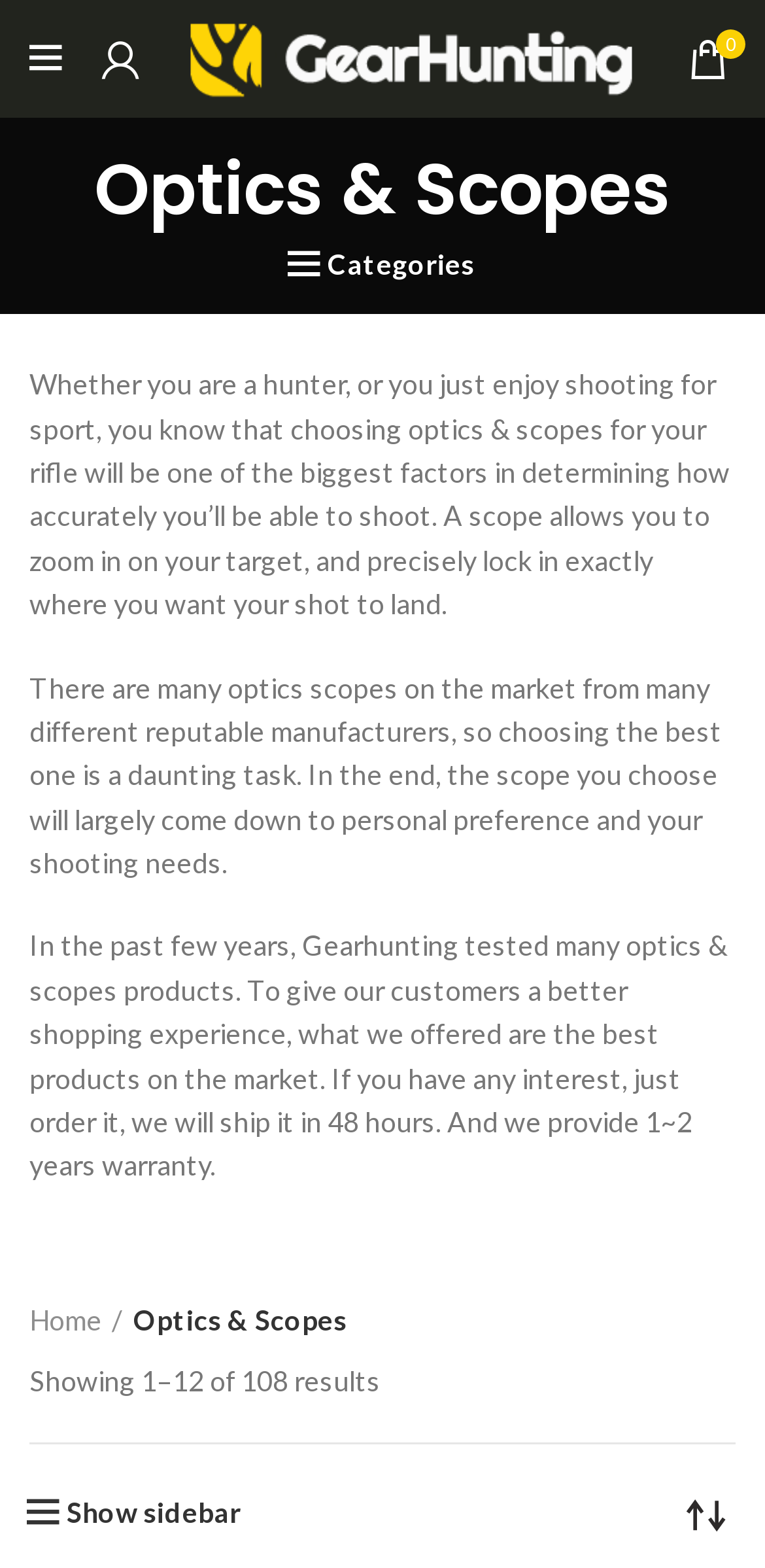Refer to the image and provide an in-depth answer to the question:
What is the purpose of the scope for rifles?

I read the text 'A scope allows you to zoom in on your target, and precisely lock in exactly where you want your shot to land' on the webpage, which suggests that the primary purpose of a scope for rifles is to zoom in on the target.